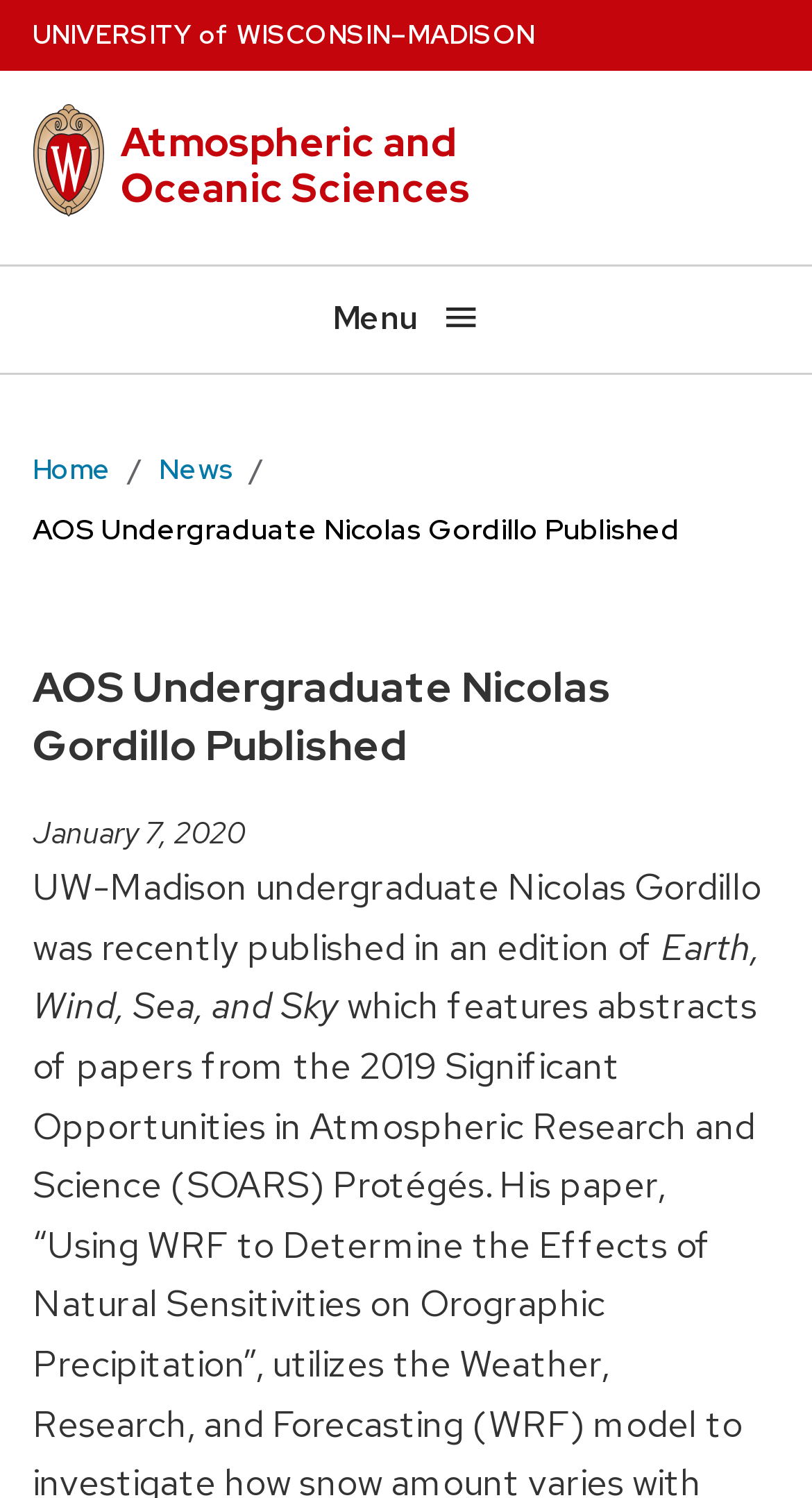Create a detailed summary of the webpage's content and design.

The webpage is about a news article published by the Department of Atmospheric and Oceanic Sciences at the University of Wisconsin–Madison. At the top left corner, there is a link to skip to the main content. Next to it, there is a link to the University of Wisconsin–Madison home page, accompanied by an image. 

Below these elements, there is a heading that reads "Atmospheric and Oceanic Sciences". On the same horizontal level, there is a button to open a menu, which contains links to "Home" and "News", as well as a static text that reads "Menu". 

The main content of the webpage starts with a heading that reads "AOS Undergraduate Nicolas Gordillo Published", followed by a static text that displays the date "January 7, 2020". The article itself is summarized in two paragraphs of text. The first paragraph mentions that UW-Madison undergraduate Nicolas Gordillo was recently published in an edition of a publication. The second paragraph is titled "Earth, Wind, Sea, and Sky".